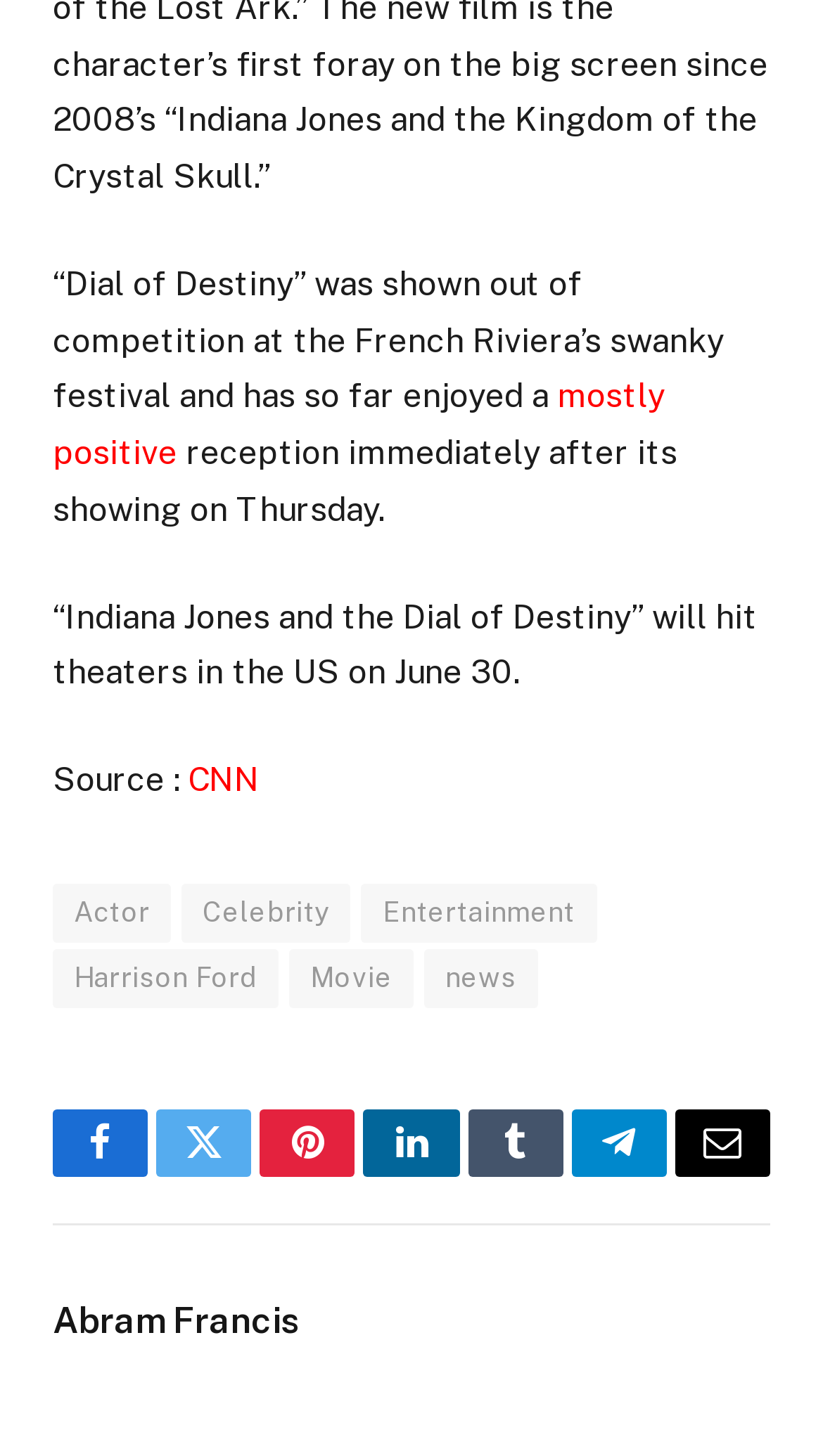What is the release date of the movie in the US?
Could you please answer the question thoroughly and with as much detail as possible?

The release date of the movie 'Indiana Jones and the Dial of Destiny' in the US is June 30, as stated in the sentence '“Indiana Jones and the Dial of Destiny” will hit theaters in the US on June 30.'